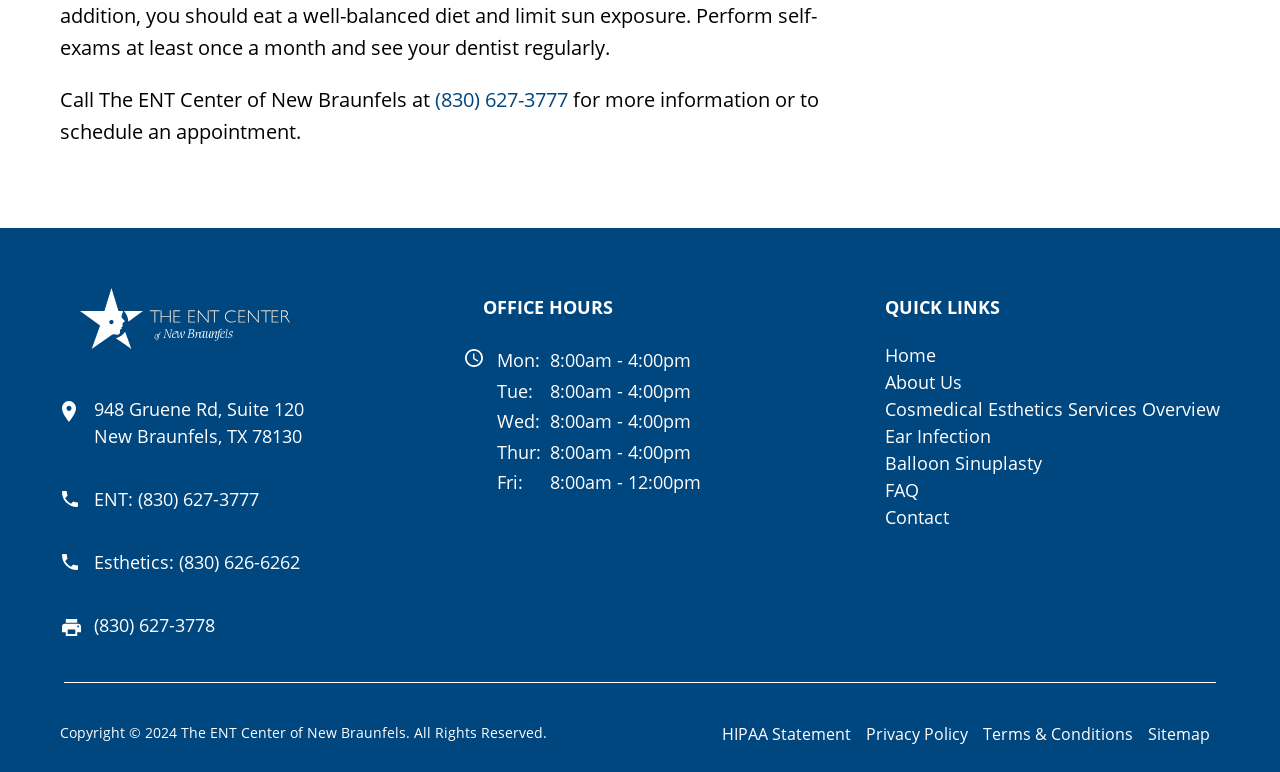Locate the bounding box coordinates of the clickable element to fulfill the following instruction: "Schedule an appointment". Provide the coordinates as four float numbers between 0 and 1 in the format [left, top, right, bottom].

[0.047, 0.112, 0.64, 0.188]